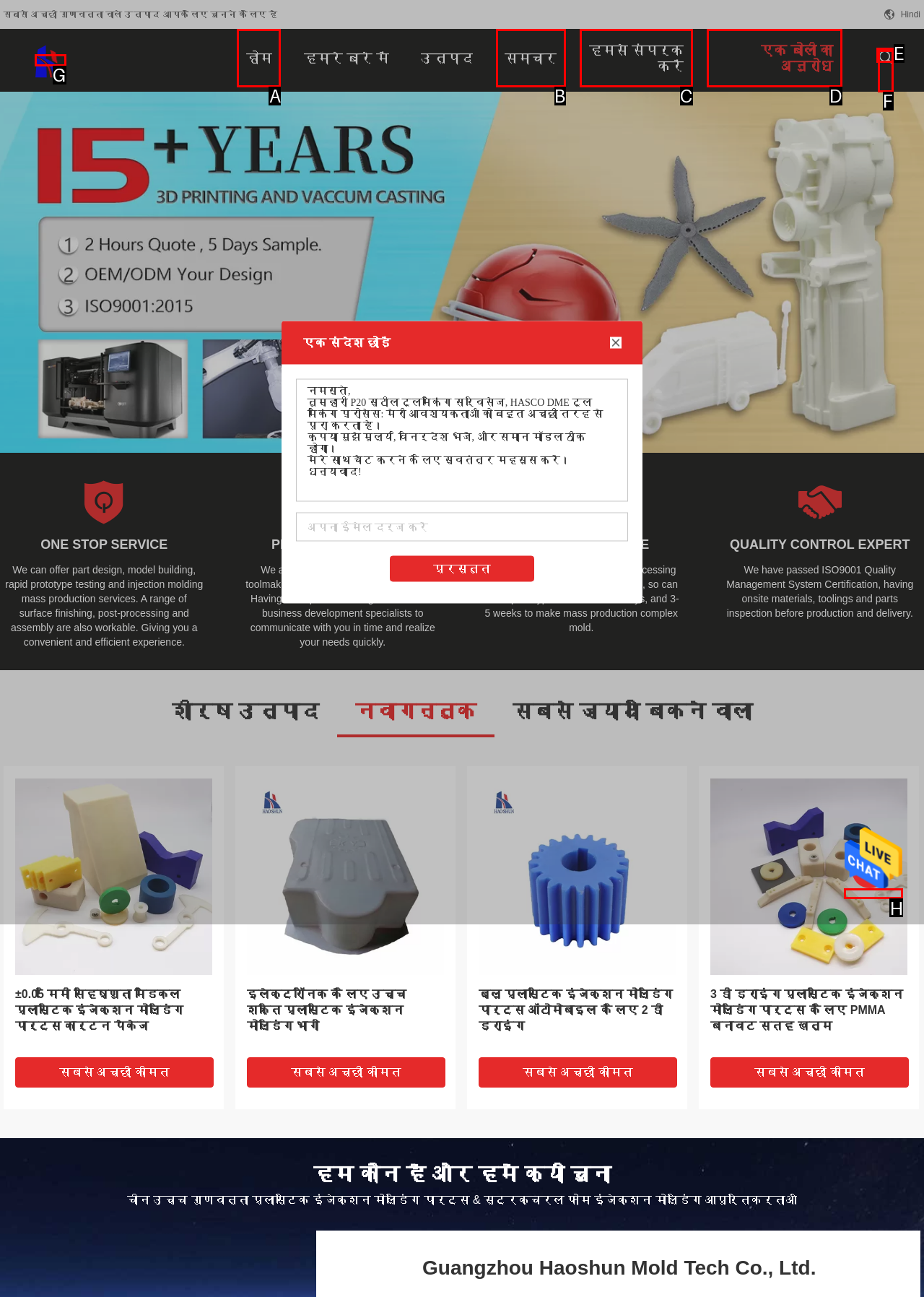Identify which lettered option to click to carry out the task: click the 'मेसेज भेजें' button. Provide the letter as your answer.

H